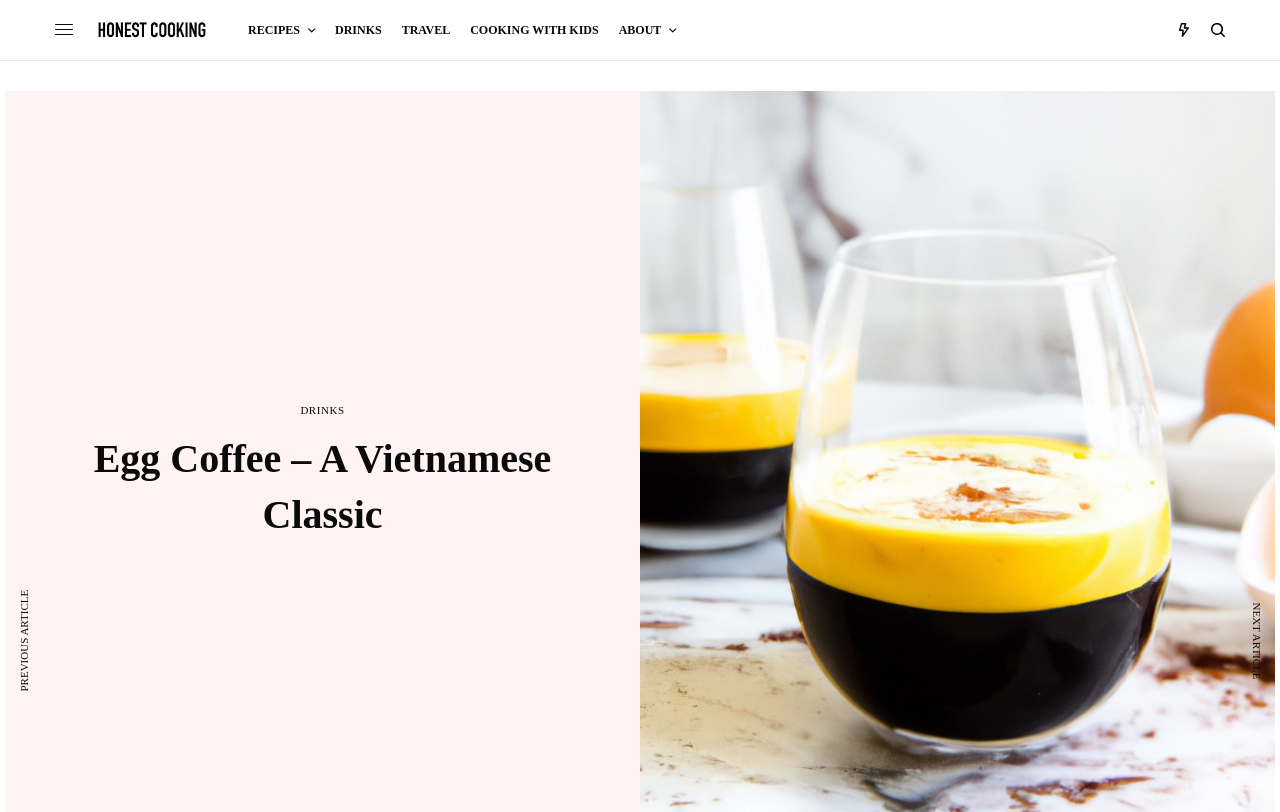How many articles can be navigated from this page?
Please provide a single word or phrase answer based on the image.

2